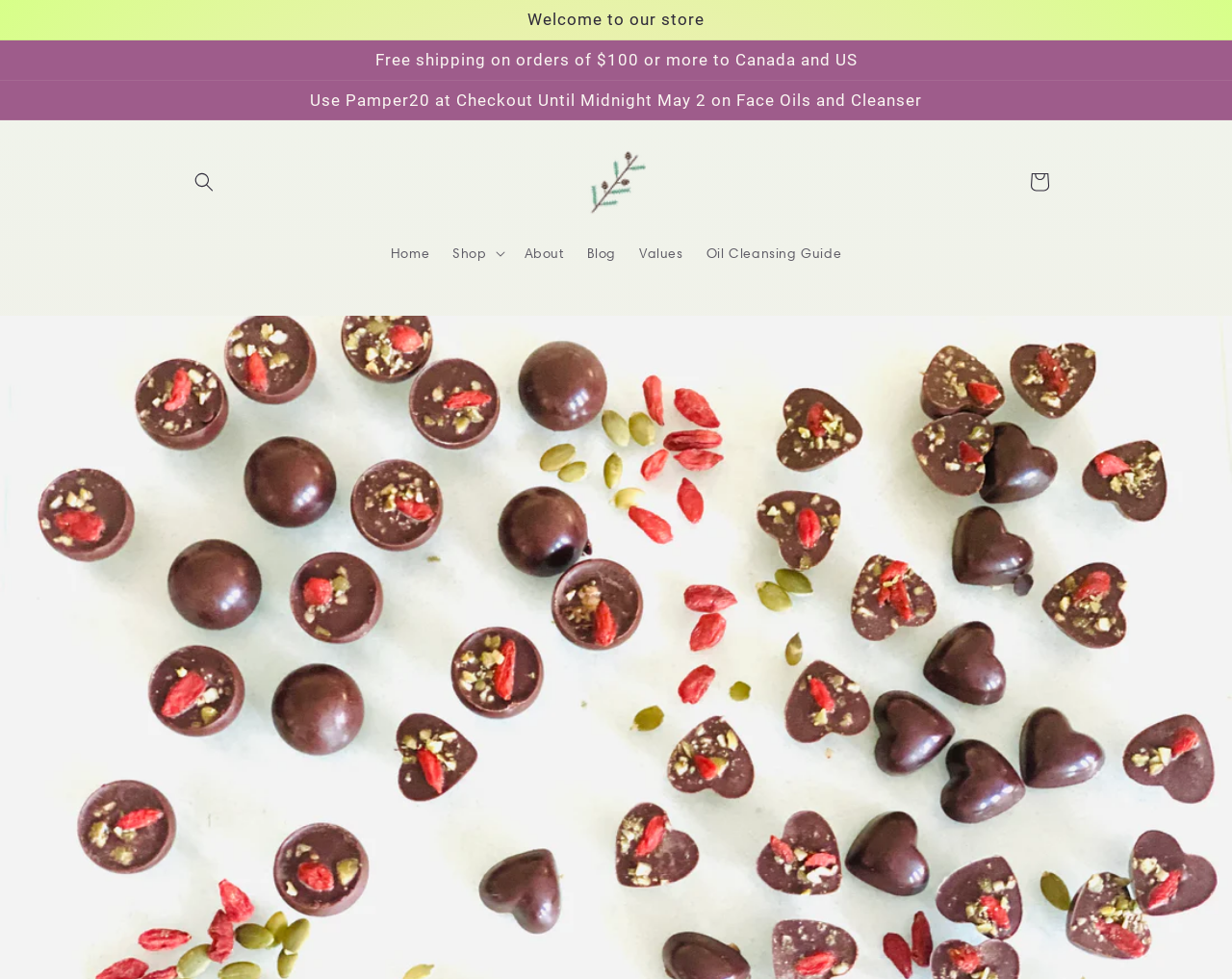Generate the text content of the main heading of the webpage.

Goji Berry Pumpkin Seed Homemade Chocolates